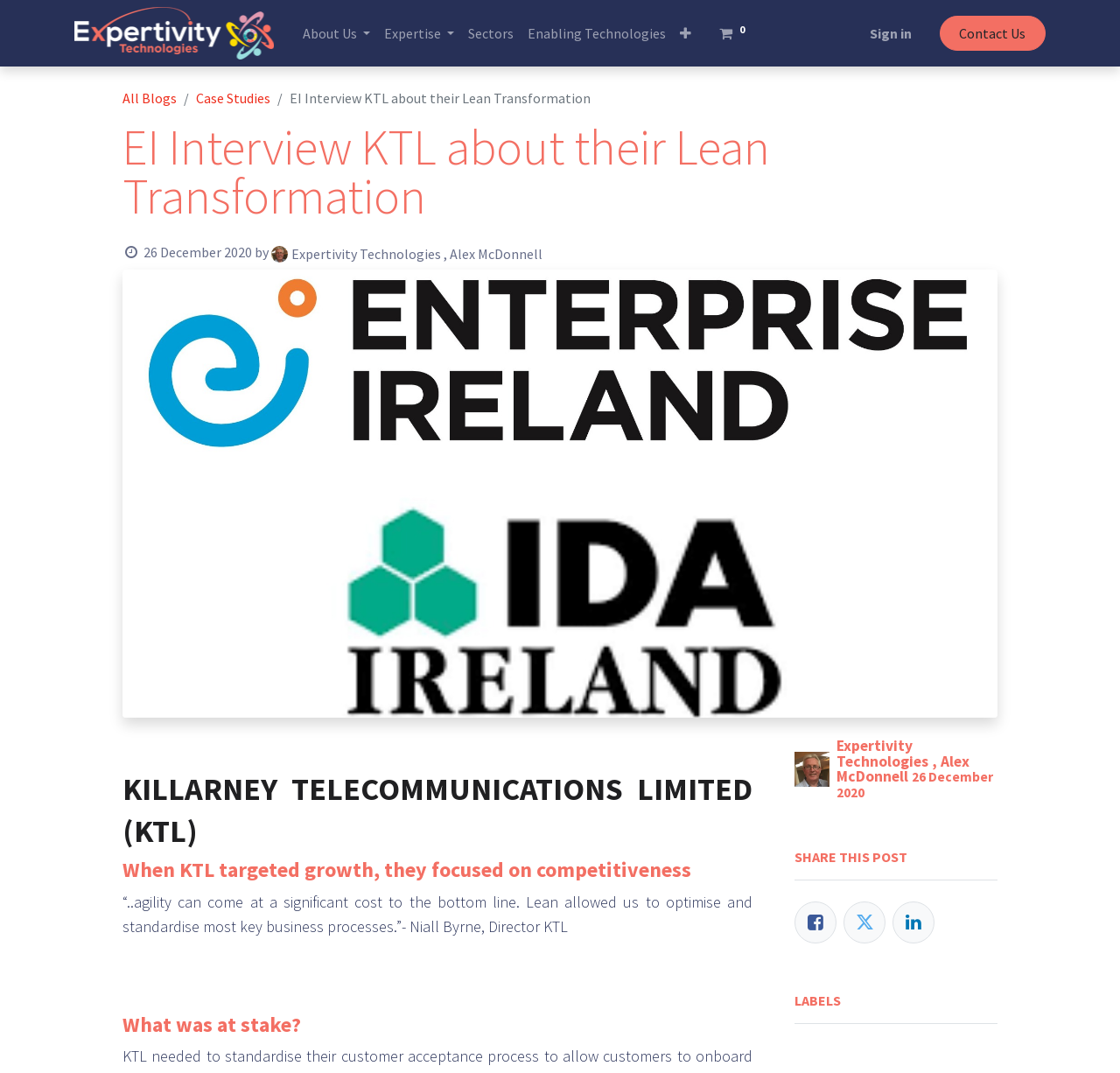Given the description: "aria-label="Twitter" title="Share on Twitter"", determine the bounding box coordinates of the UI element. The coordinates should be formatted as four float numbers between 0 and 1, [left, top, right, bottom].

[0.753, 0.84, 0.791, 0.879]